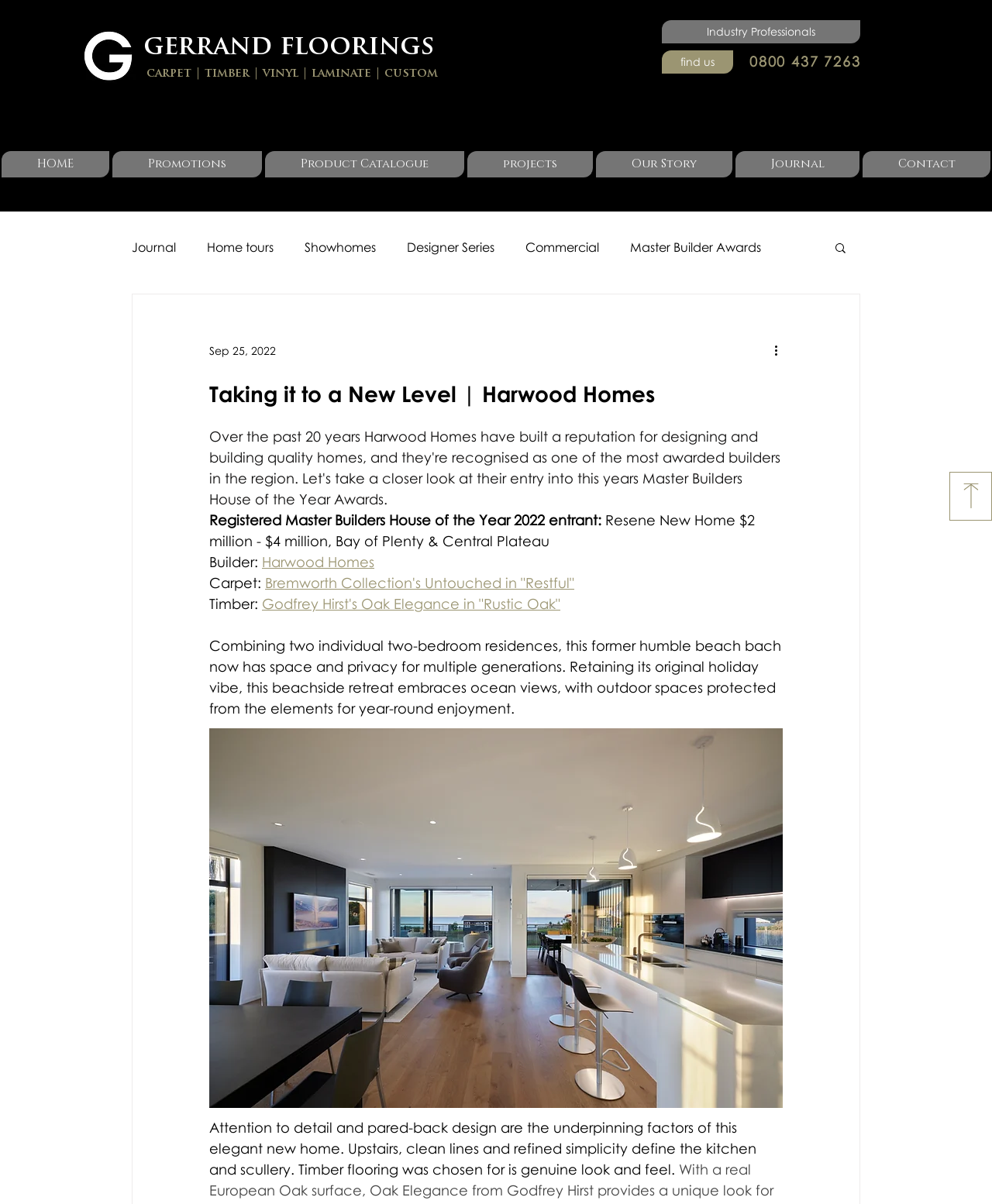What is the design style of the kitchen and scullery?
Can you provide an in-depth and detailed response to the question?

The webpage has a StaticText 'Attention to detail and pared-back design are the underpinning factors of this elegant new home. Upstairs, clean lines and refined simplicity define the kitchen and scullery.' which suggests that the design style of the kitchen and scullery is characterized by clean lines and refined simplicity.